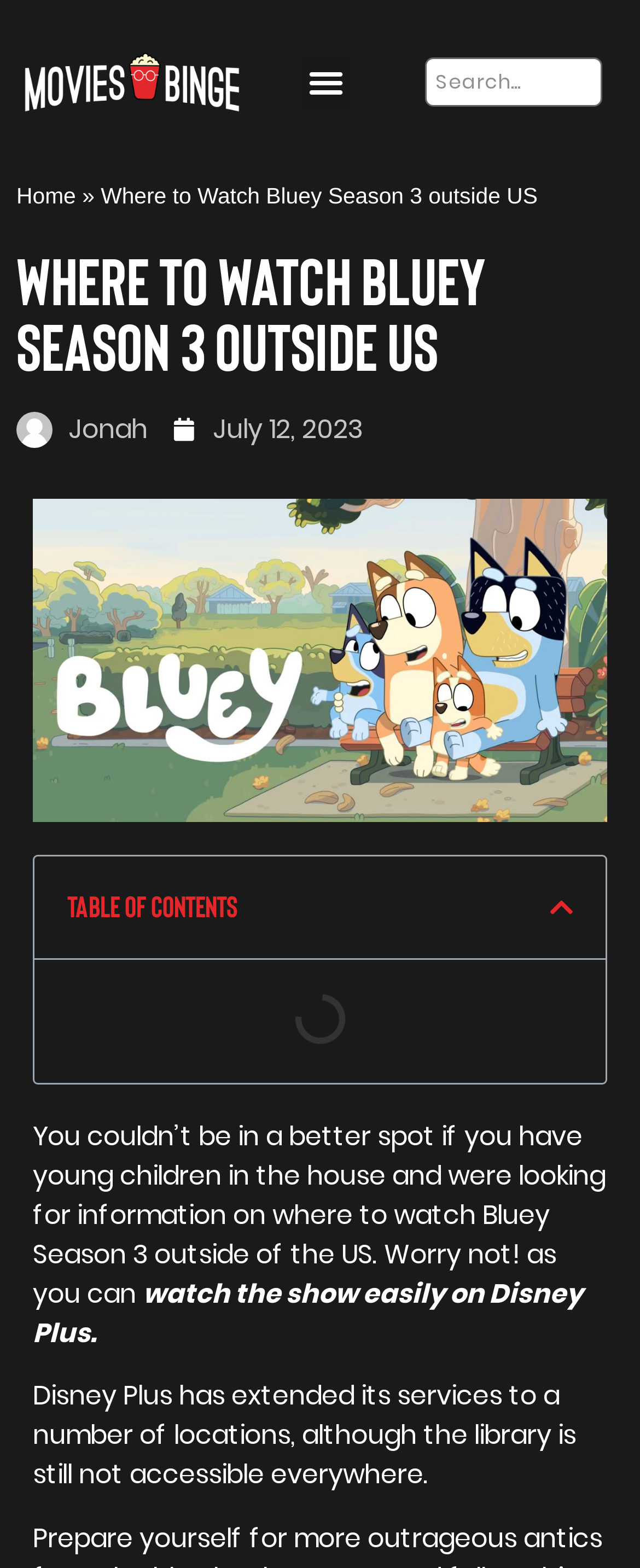Construct a comprehensive caption that outlines the webpage's structure and content.

The webpage is about watching Bluey Season 3 on Disney Plus from outside the USA. At the top left, there is a link to an unknown page. Next to it, a menu toggle button is located. On the right side of the top section, a search box is available. Below the top section, a navigation menu is displayed, with a "Home" link and a separator symbol. The main title "Where to Watch Bluey Season 3 outside US" is prominently displayed.

Below the title, an author's name "Jonah Jonah" is mentioned, accompanied by a small image of the author. The publication date "July 12, 2023" is also shown. A large image related to watching Bluey Season 3 outside the US is displayed below.

The main content of the webpage is divided into sections. The first section is headed by "Table of Contents" and has a button to close it. The main article starts with a paragraph explaining that the webpage provides information on watching Bluey Season 3 outside the US. The text continues, explaining that Disney Plus has extended its services to several locations, although its library is not accessible everywhere.